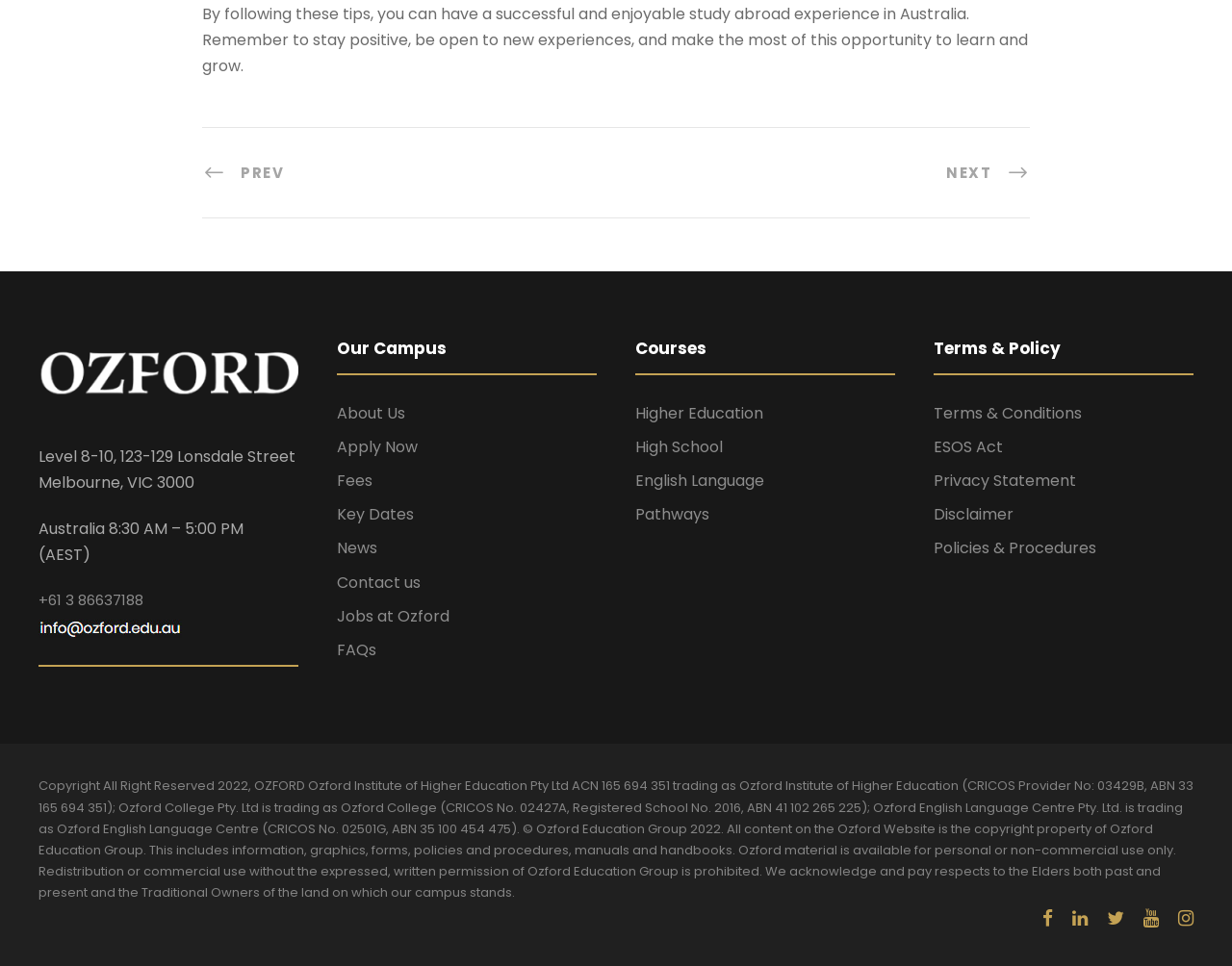Identify the bounding box for the UI element described as: "Fees". Ensure the coordinates are four float numbers between 0 and 1, formatted as [left, top, right, bottom].

[0.273, 0.486, 0.302, 0.509]